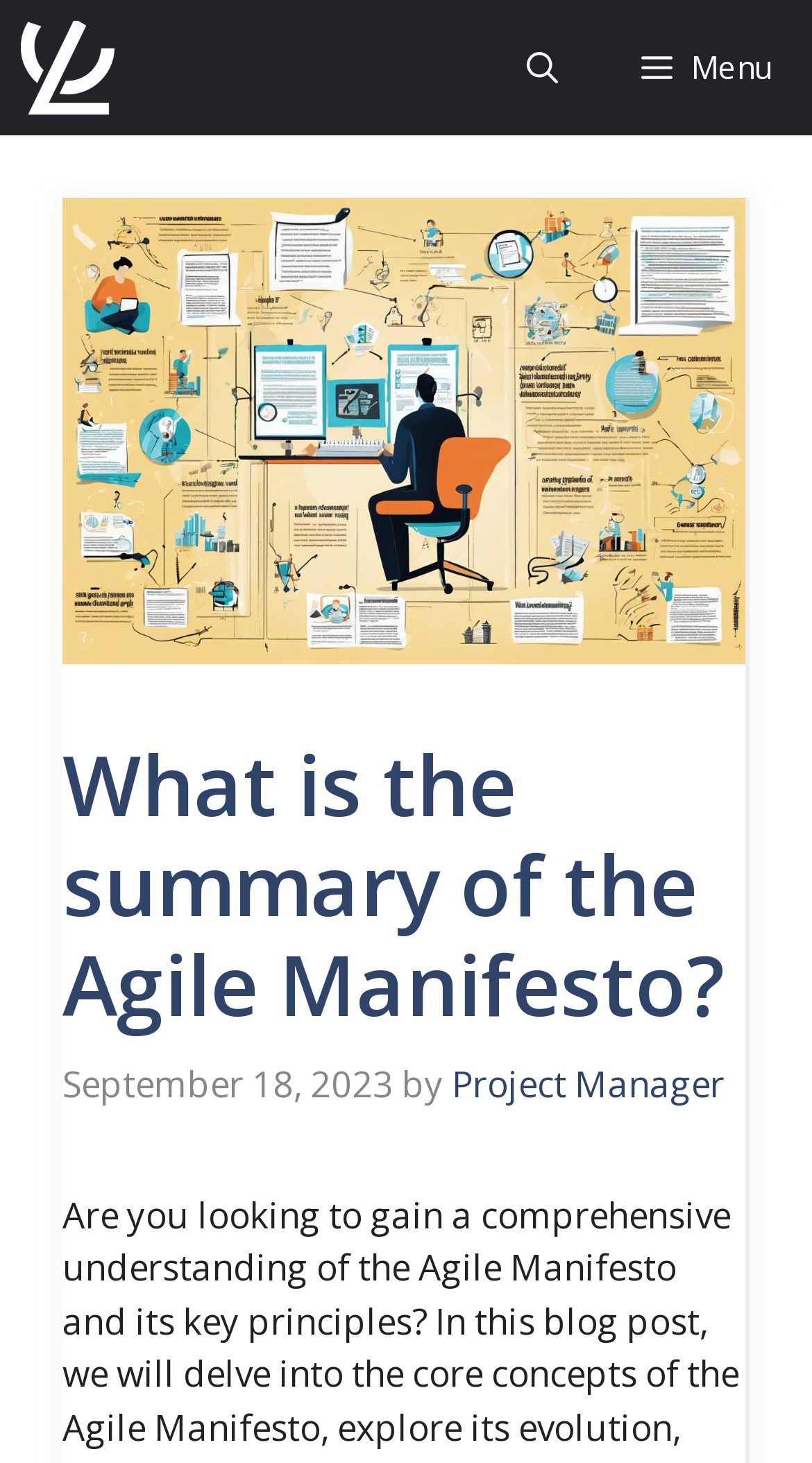Is the menu button expanded?
Answer the question based on the image using a single word or a brief phrase.

False